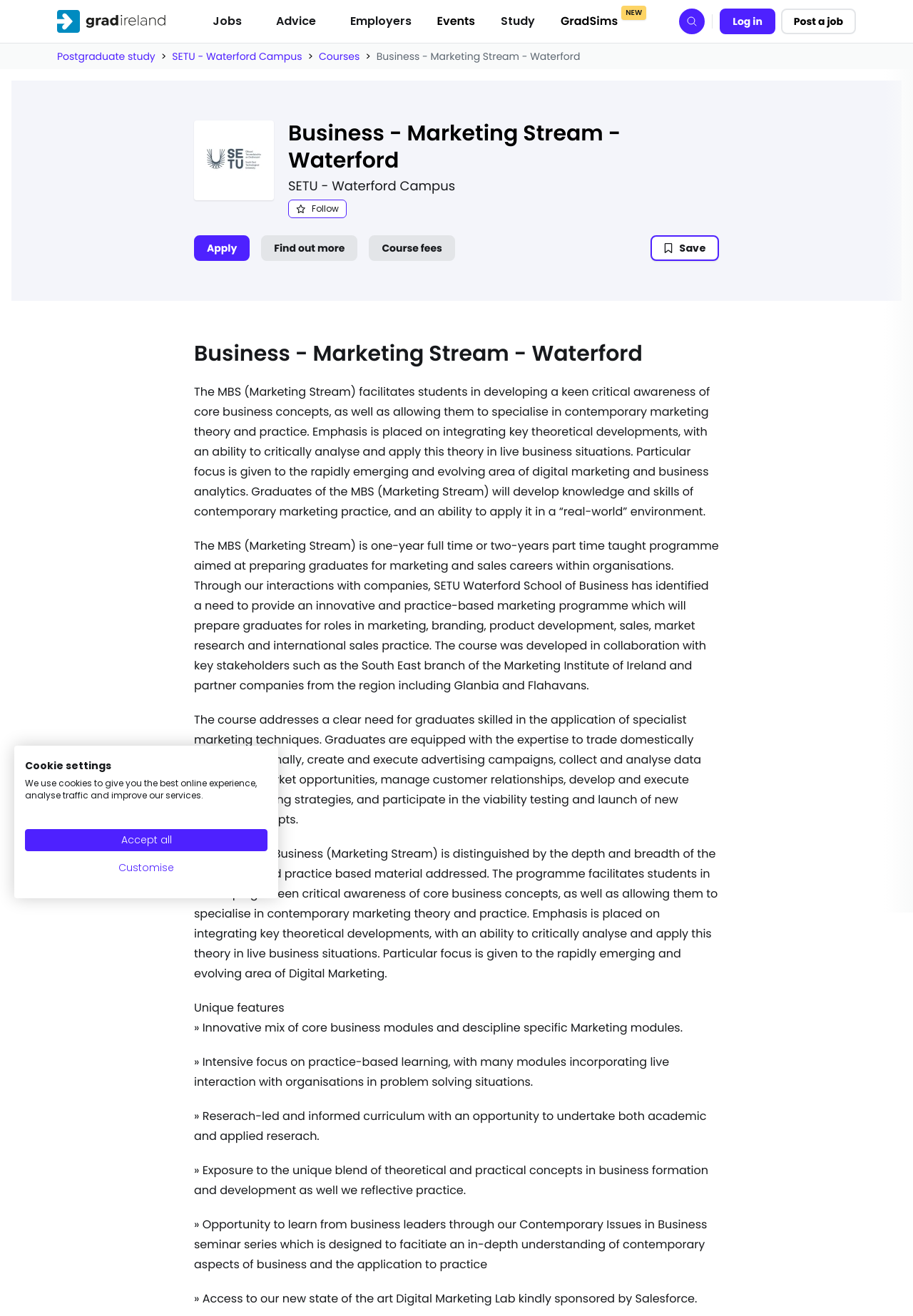Identify the bounding box coordinates for the element you need to click to achieve the following task: "Click the 'Search' button". Provide the bounding box coordinates as four float numbers between 0 and 1, in the form [left, top, right, bottom].

[0.744, 0.007, 0.772, 0.026]